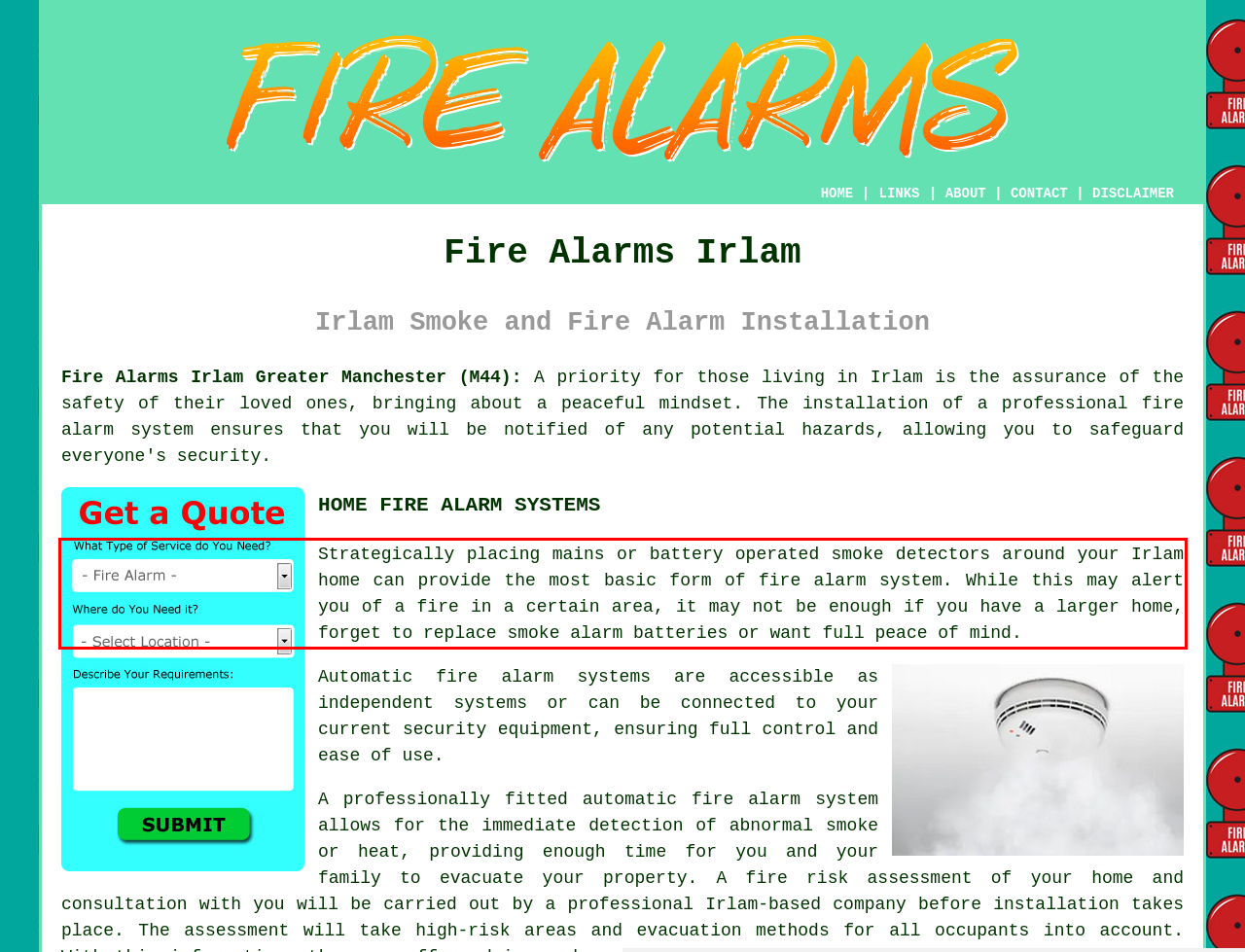Look at the screenshot of the webpage, locate the red rectangle bounding box, and generate the text content that it contains.

Strategically placing mains or battery operated smoke detectors around your Irlam home can provide the most basic form of fire alarm system. While this may alert you of a fire in a certain area, it may not be enough if you have a larger home, forget to replace smoke alarm batteries or want full peace of mind.